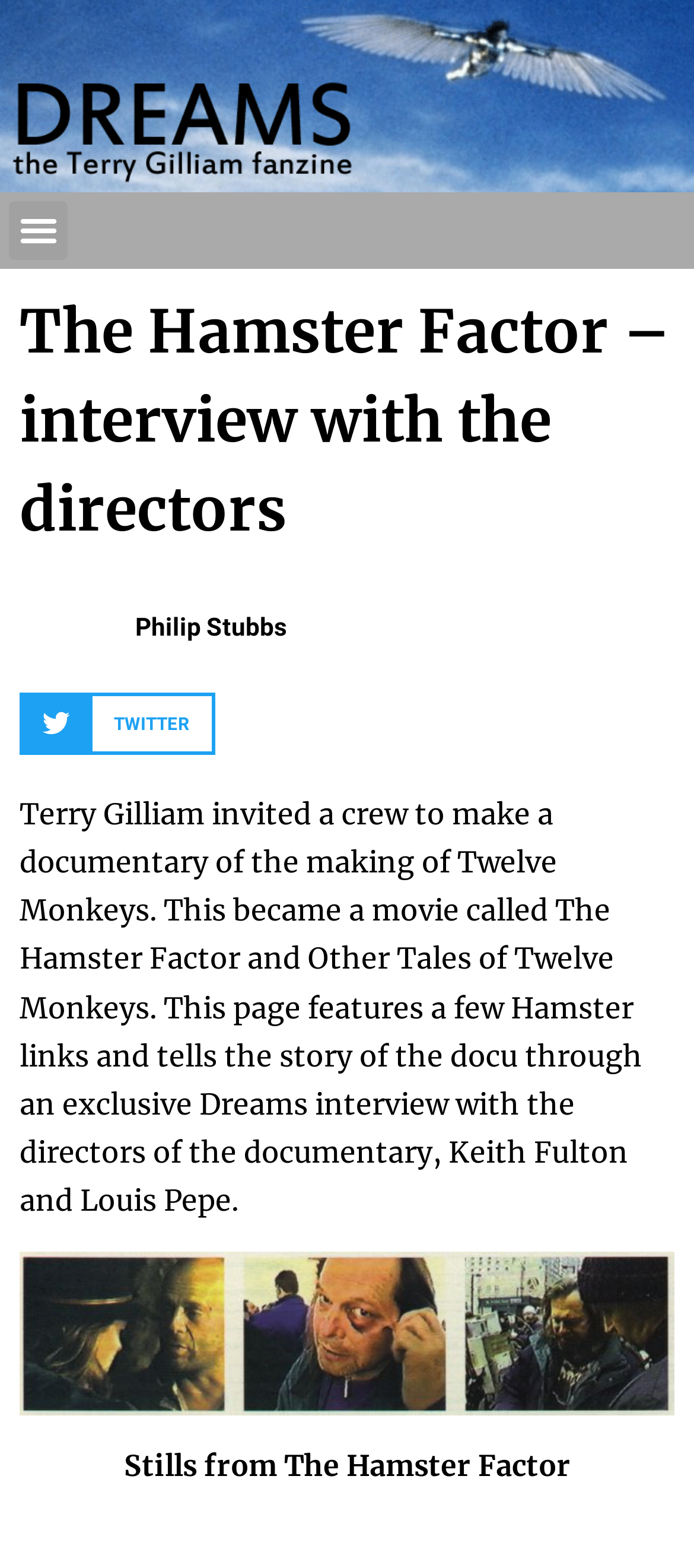Who are the directors of the documentary?
Please utilize the information in the image to give a detailed response to the question.

I found the answer by looking at the StaticText element 'This page features a few Hamster links and tells the story of the docu through an exclusive Dreams interview with the directors of the documentary, Keith Fulton and Louis Pepe.' which mentions the directors.